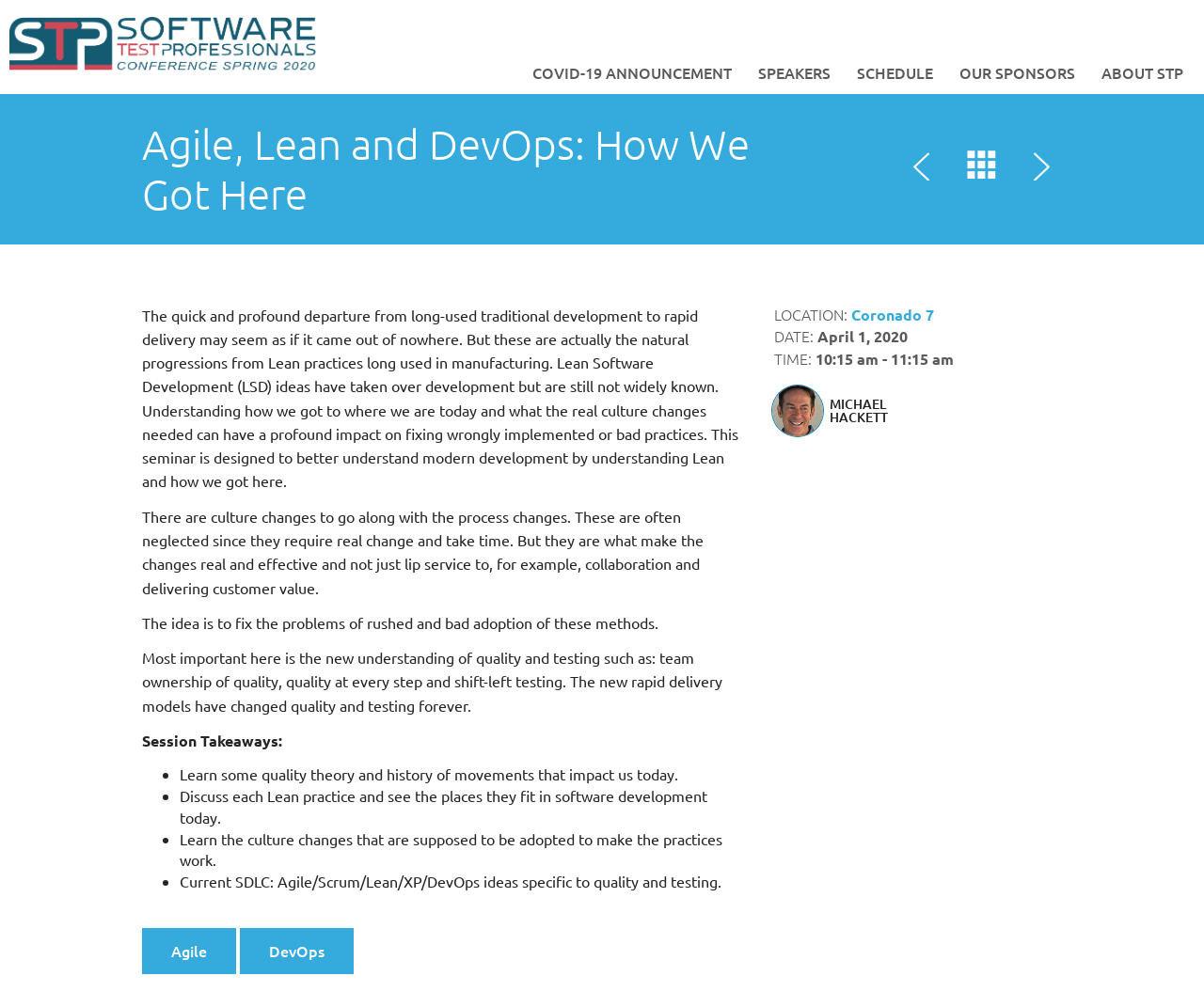What is the main idea of the seminar?
Using the visual information, reply with a single word or short phrase.

Understanding modern development